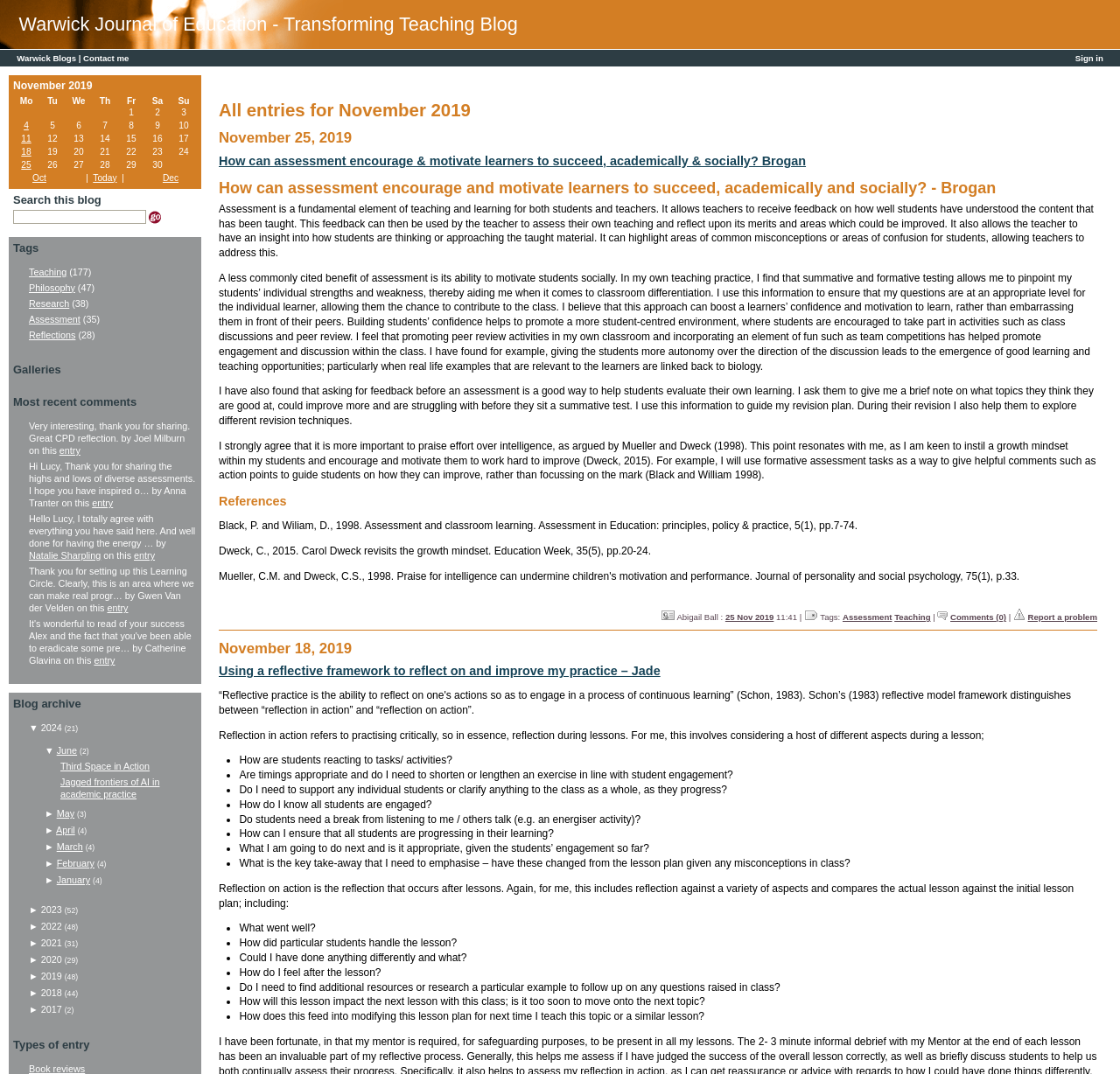What is the name of the author of the blog post 'Using a reflective framework to reflect on and improve my practice'?
Can you offer a detailed and complete answer to this question?

The name of the author of the blog post 'Using a reflective framework to reflect on and improve my practice' is Jade. This can be inferred from the title of the post, which includes the author's name.